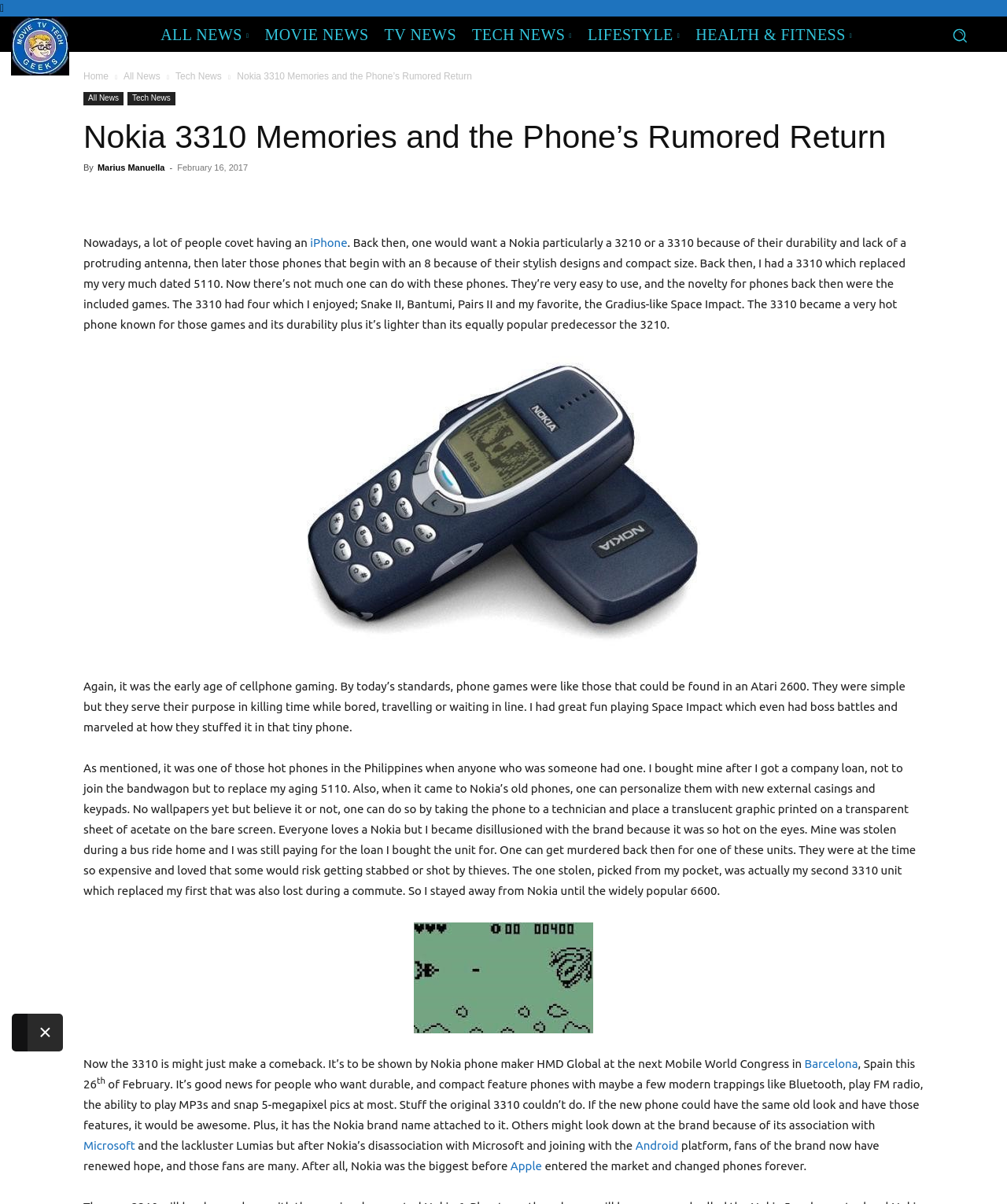Find the headline of the webpage and generate its text content.

Nokia 3310 Memories and the Phone’s Rumored Return